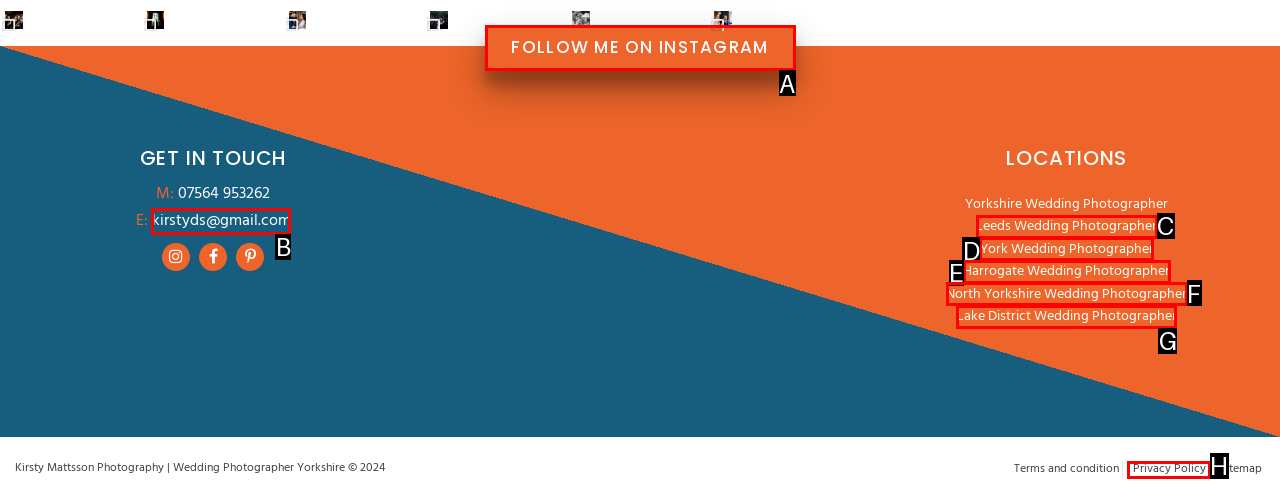Pinpoint the HTML element that fits the description: kirstyds@gmail.com
Answer by providing the letter of the correct option.

B